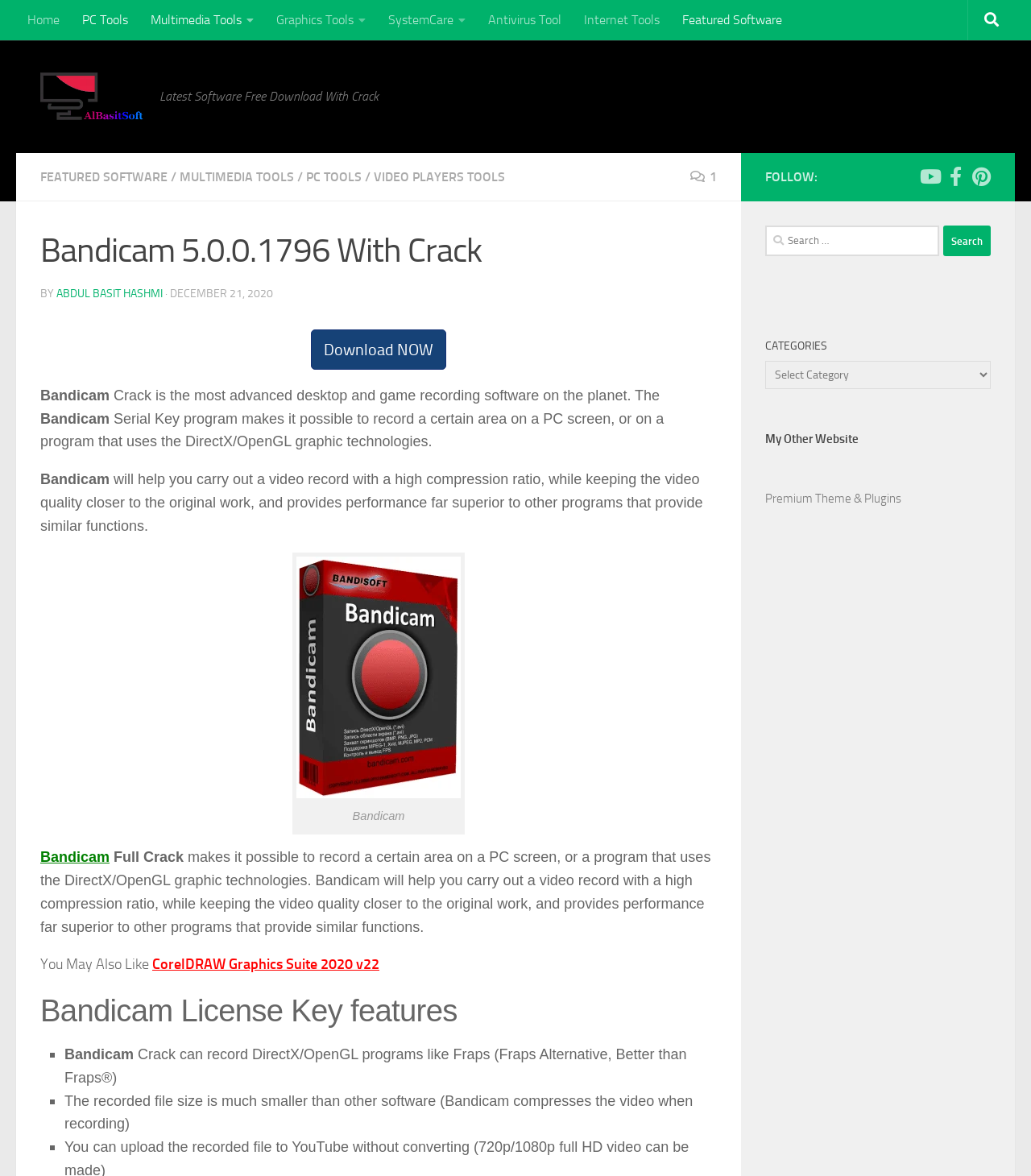What is the name of the software being described?
Answer the question with a thorough and detailed explanation.

The webpage is describing a software called Bandicam, which is a desktop and game recording software. The name 'Bandicam' is mentioned multiple times on the webpage, including in the heading and in the text descriptions.